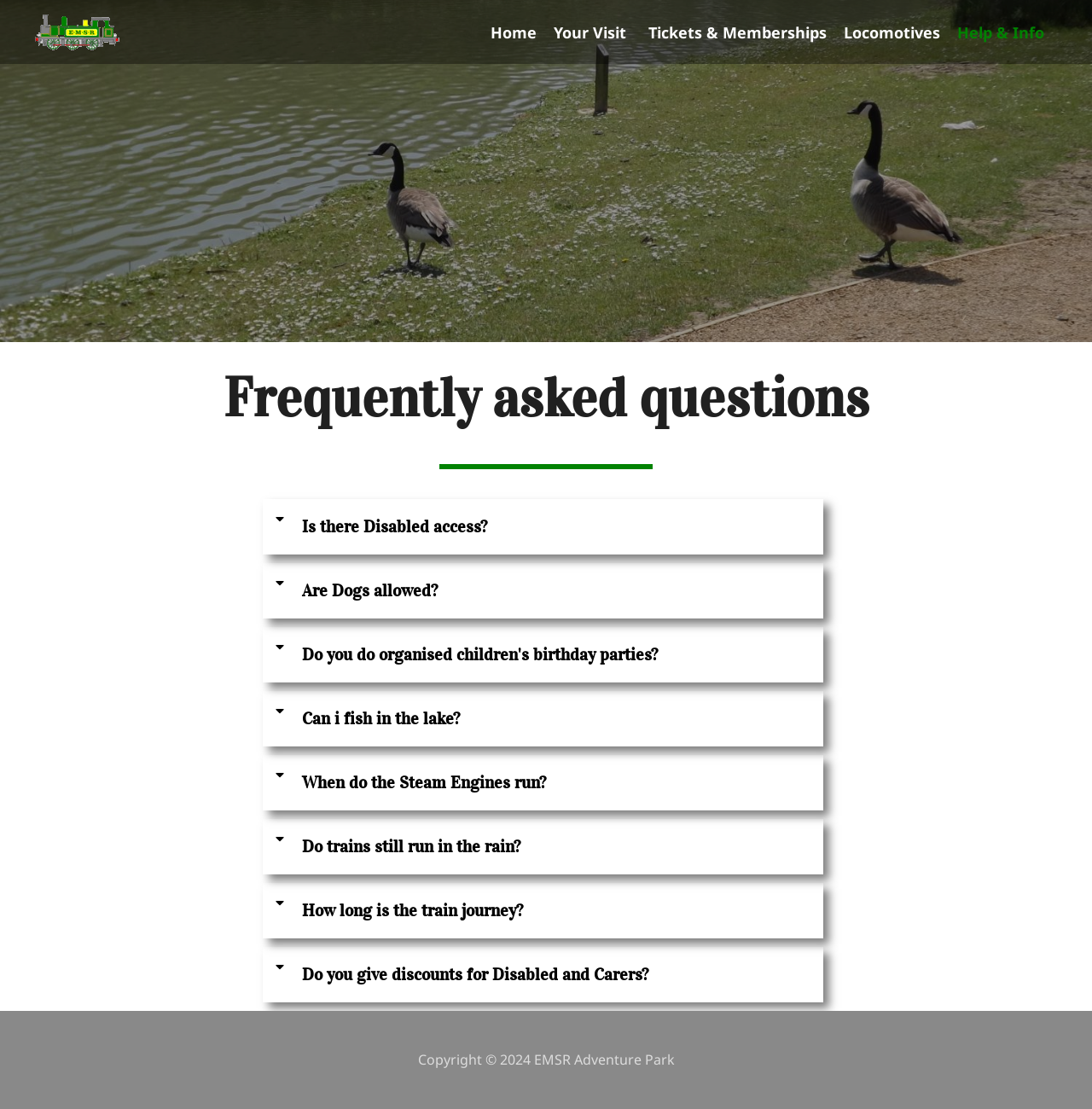Determine the bounding box coordinates for the clickable element required to fulfill the instruction: "Go to the Home page". Provide the coordinates as four float numbers between 0 and 1, i.e., [left, top, right, bottom].

[0.441, 0.013, 0.499, 0.044]